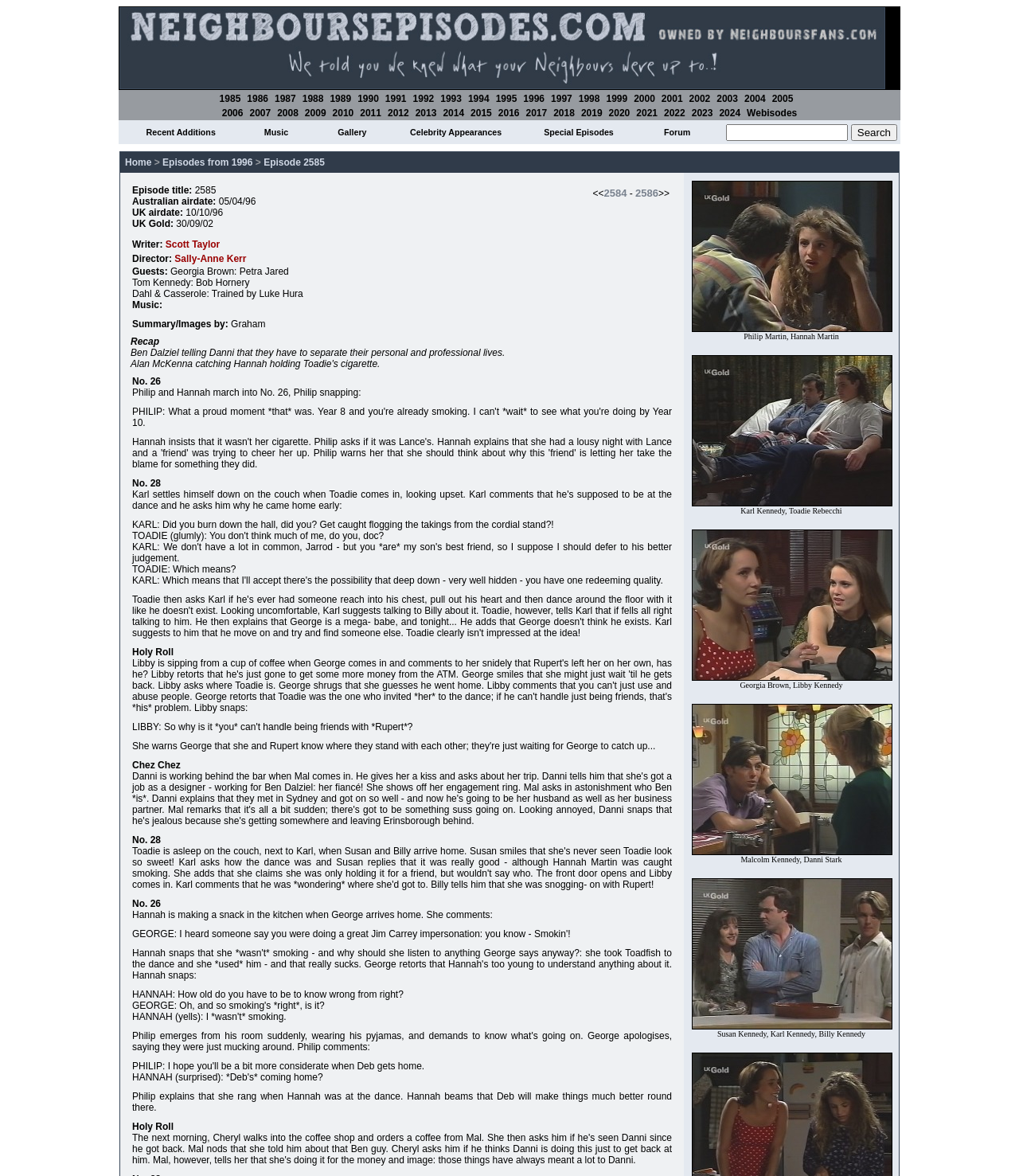How many table rows are there in the layout table?
Use the screenshot to answer the question with a single word or phrase.

3